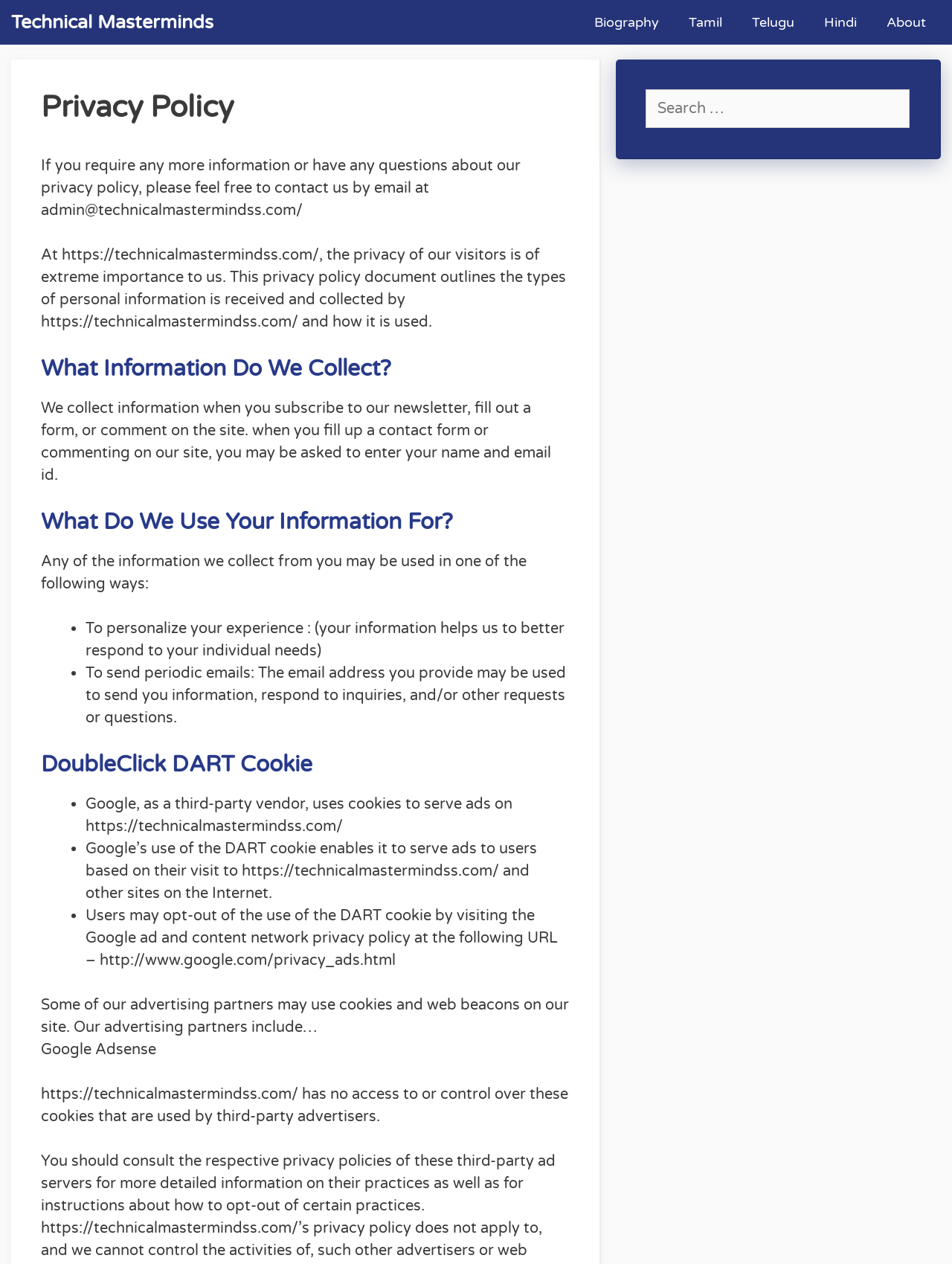What is the name of the website?
Please provide a detailed answer to the question.

The name of the website is Technical Masterminds, which is mentioned in the navigation menu at the top of the webpage.